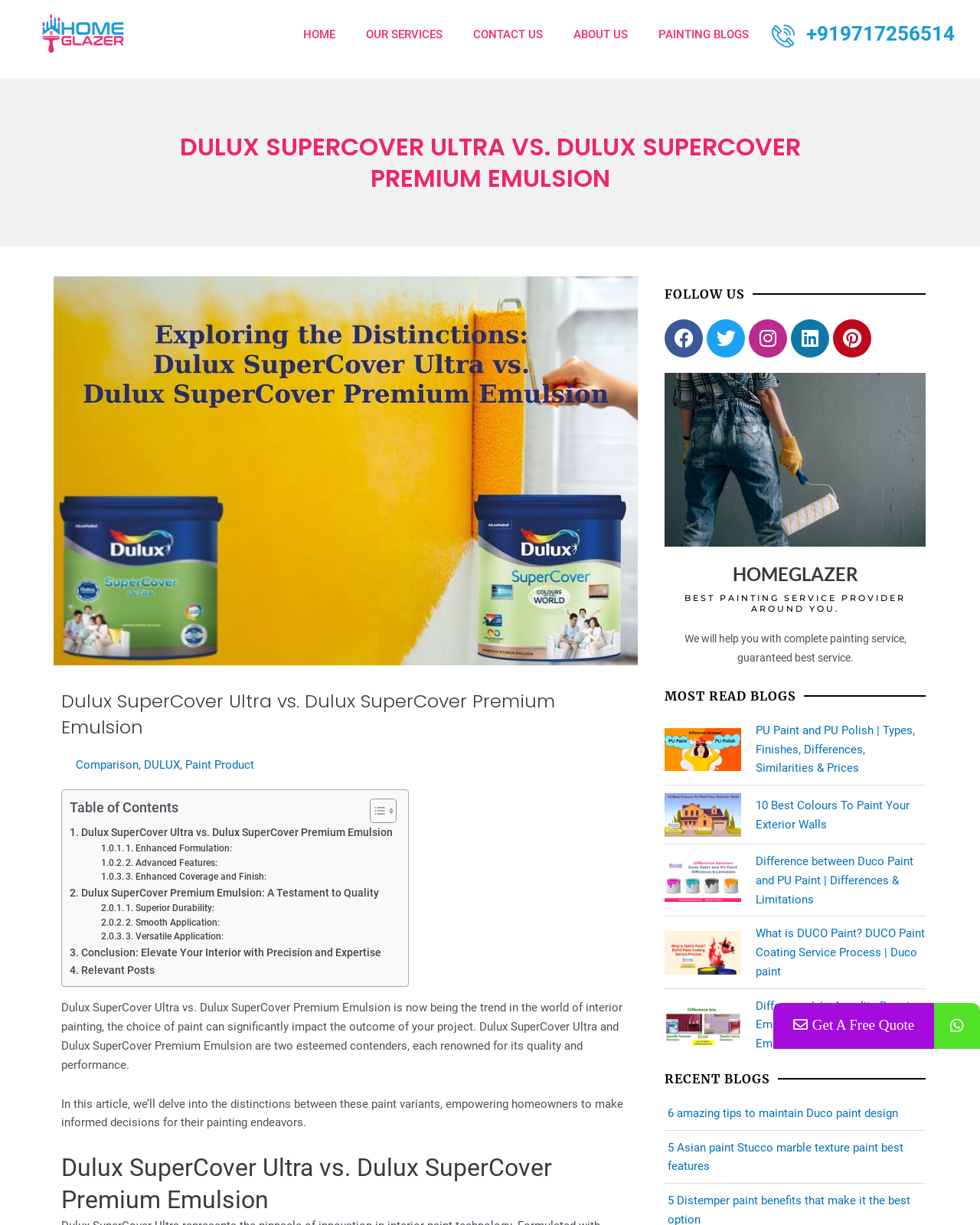Locate the bounding box coordinates of the area you need to click to fulfill this instruction: 'Click on the CONTACT US link'. The coordinates must be in the form of four float numbers ranging from 0 to 1: [left, top, right, bottom].

[0.468, 0.014, 0.57, 0.042]